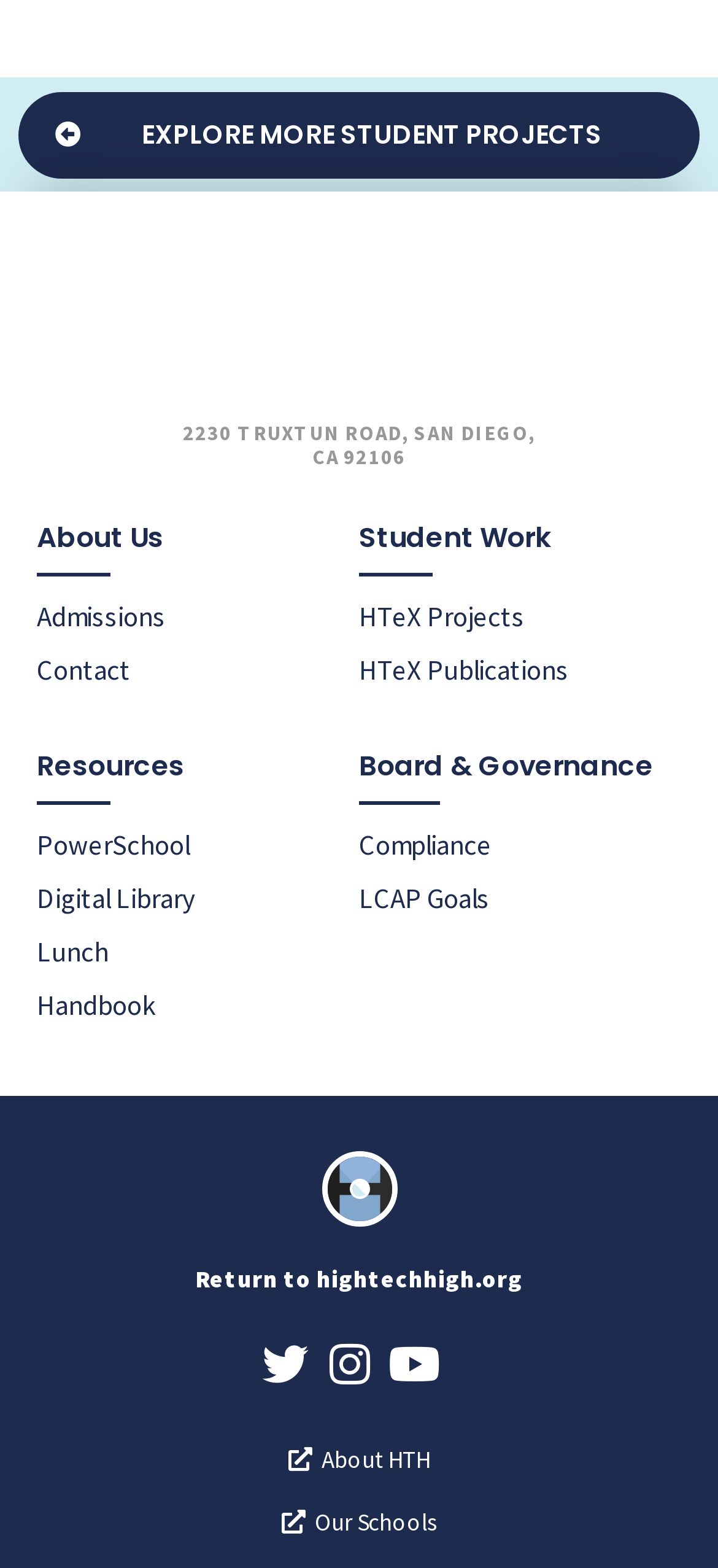Determine the bounding box coordinates for the element that should be clicked to follow this instruction: "Access HTeX projects". The coordinates should be given as four float numbers between 0 and 1, in the format [left, top, right, bottom].

[0.5, 0.376, 0.91, 0.41]